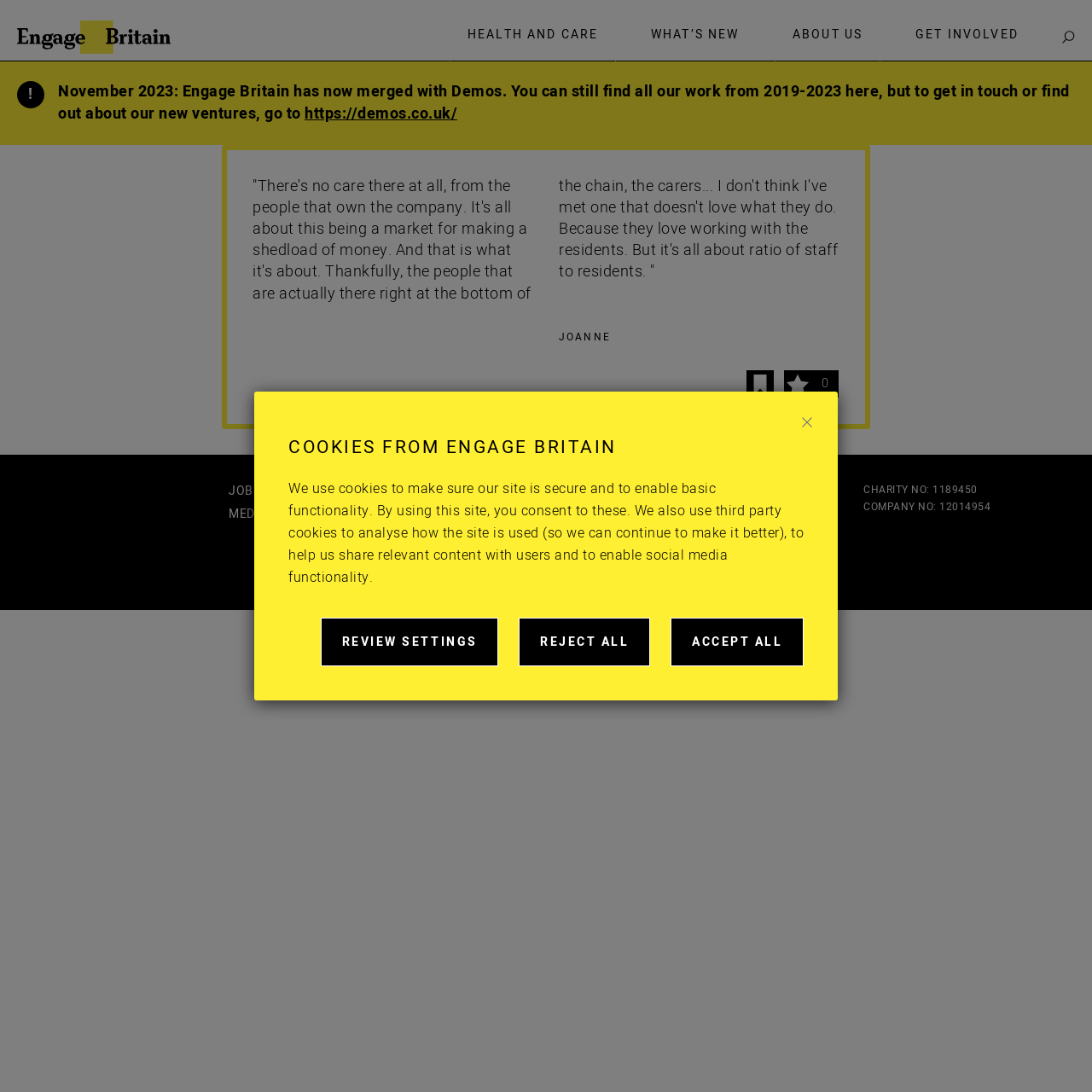Please study the image and answer the question comprehensively:
What social media platforms does Engage Britain have?

The social media platforms of Engage Britain can be found at the bottom of the webpage, where there are links to Facebook, Twitter, Instagram, and YouTube, which suggest that Engage Britain has a presence on these platforms.